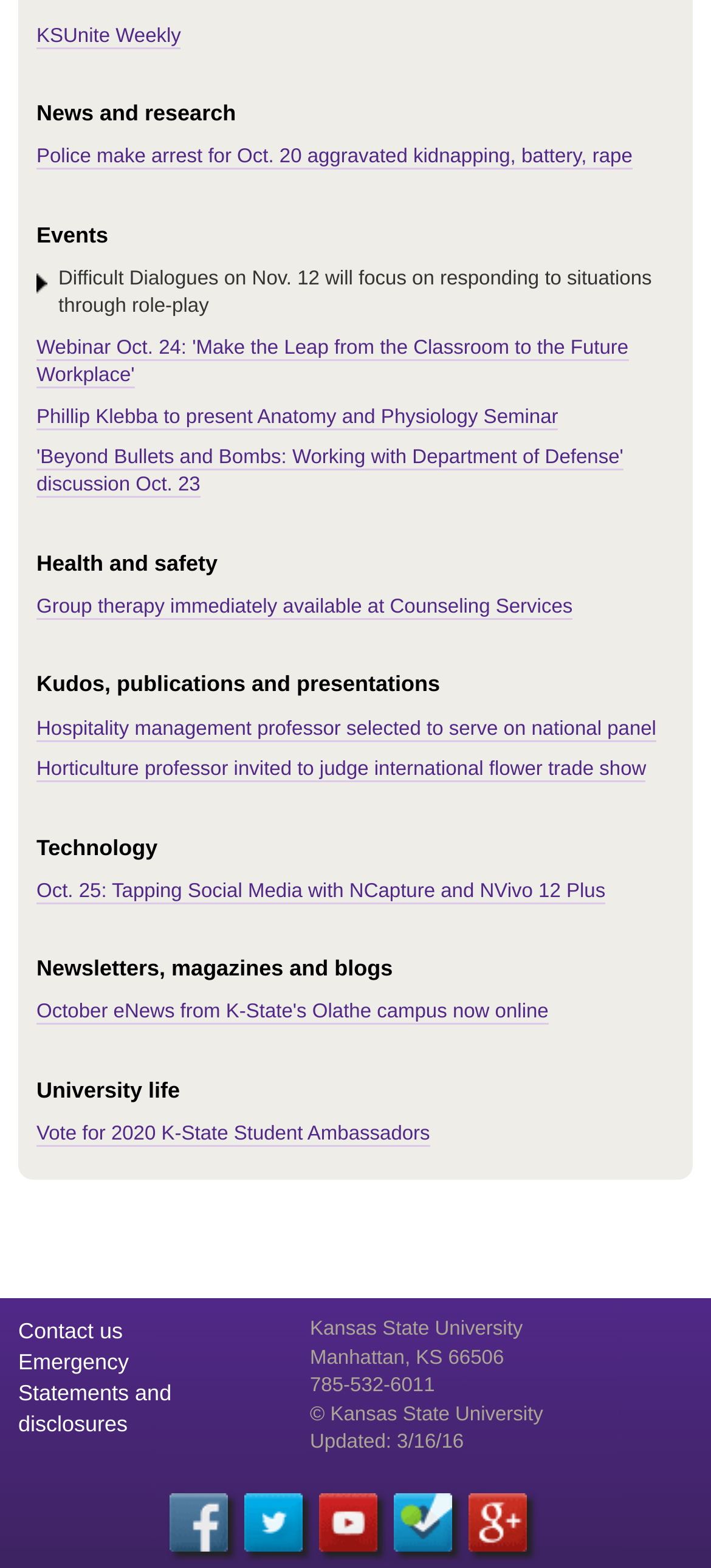What is the topic of the Difficult Dialogues event?
Based on the image, give a one-word or short phrase answer.

responding to situations through role-play